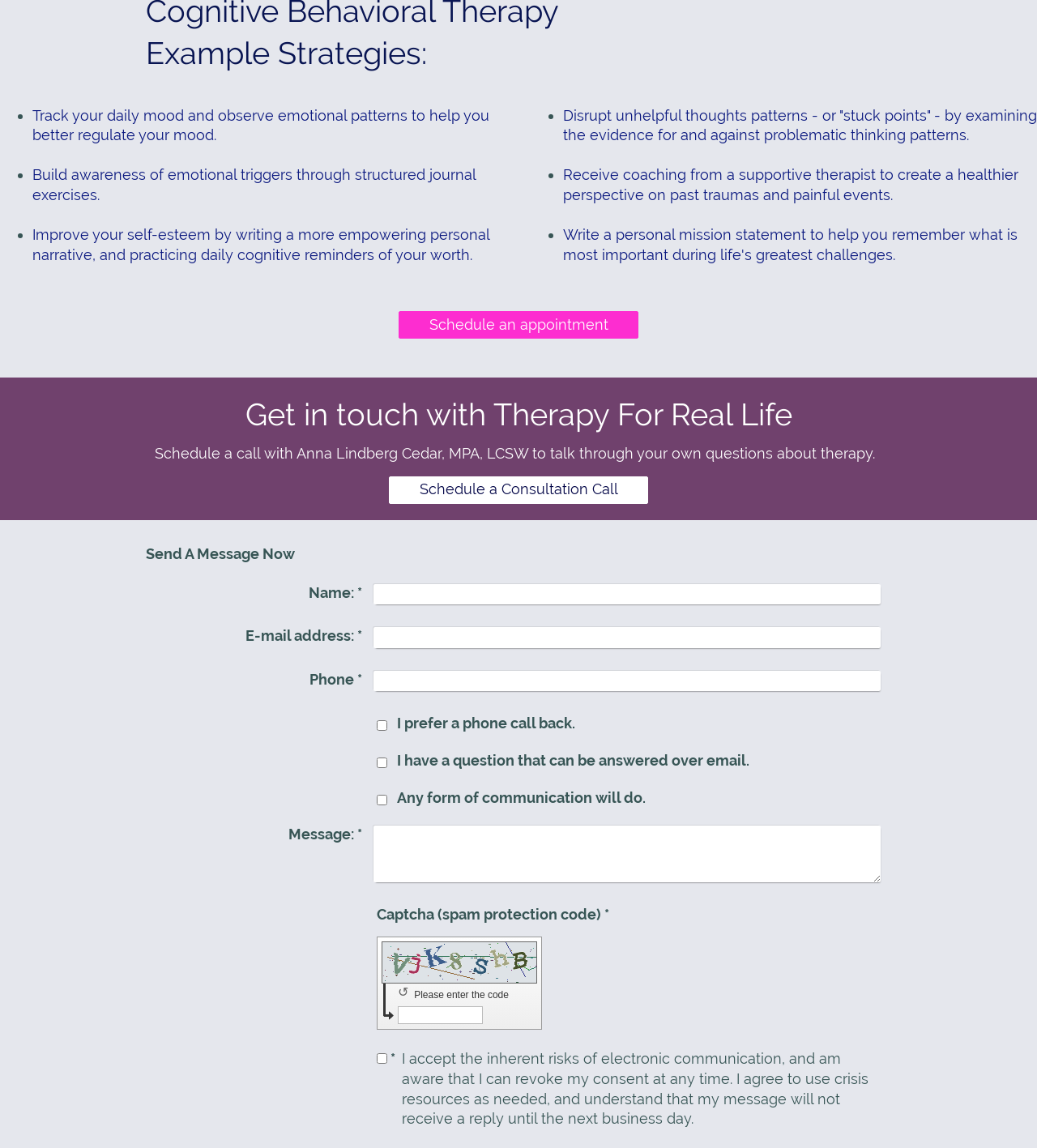Answer the following in one word or a short phrase: 
What is the function of the checkboxes in the 'Send A Message Now' section?

To specify communication preferences